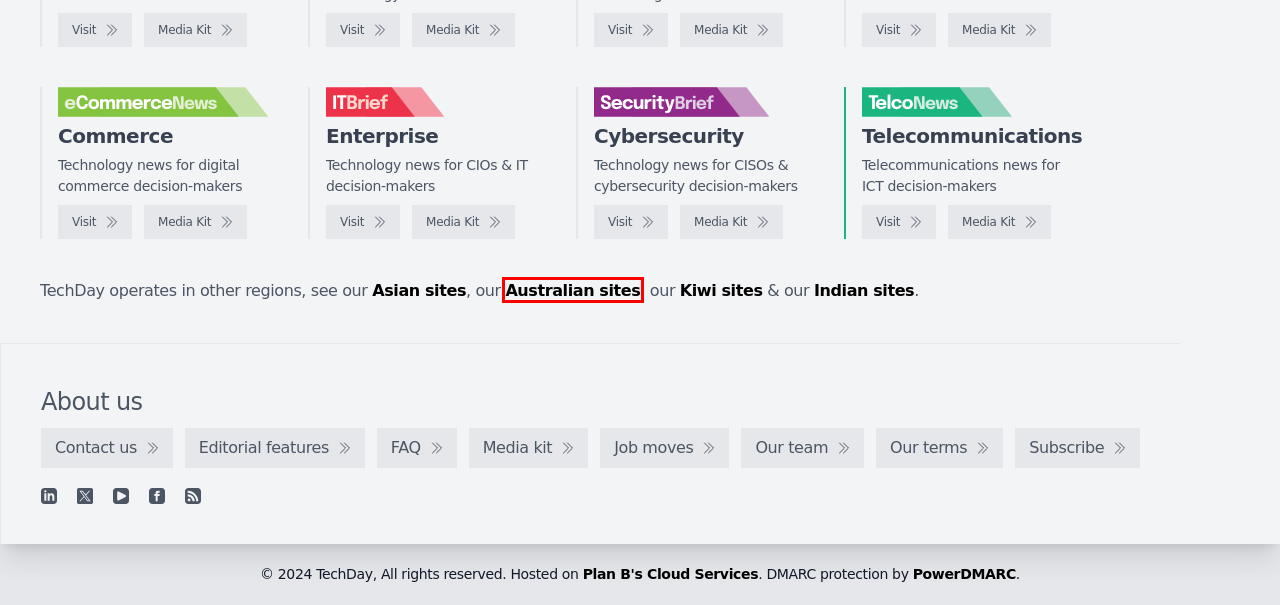Look at the screenshot of a webpage where a red bounding box surrounds a UI element. Your task is to select the best-matching webpage description for the new webpage after you click the element within the bounding box. The available options are:
A. TelcoNews UK - Media kit
B. SecurityBrief UK - Technology news for CISOs & cybersecurity decision-makers
C. TechDay Australia - Australia's technology news network
D. eCommerceNews UK - Technology news for digital commerce decision-makers
E. eCommerceNews UK - Media kit
F. TechDay New Zealand - Aotearoa's technology news network
G. CFOtech UK - Media kit
H. TechDay India - India's technology news network

C